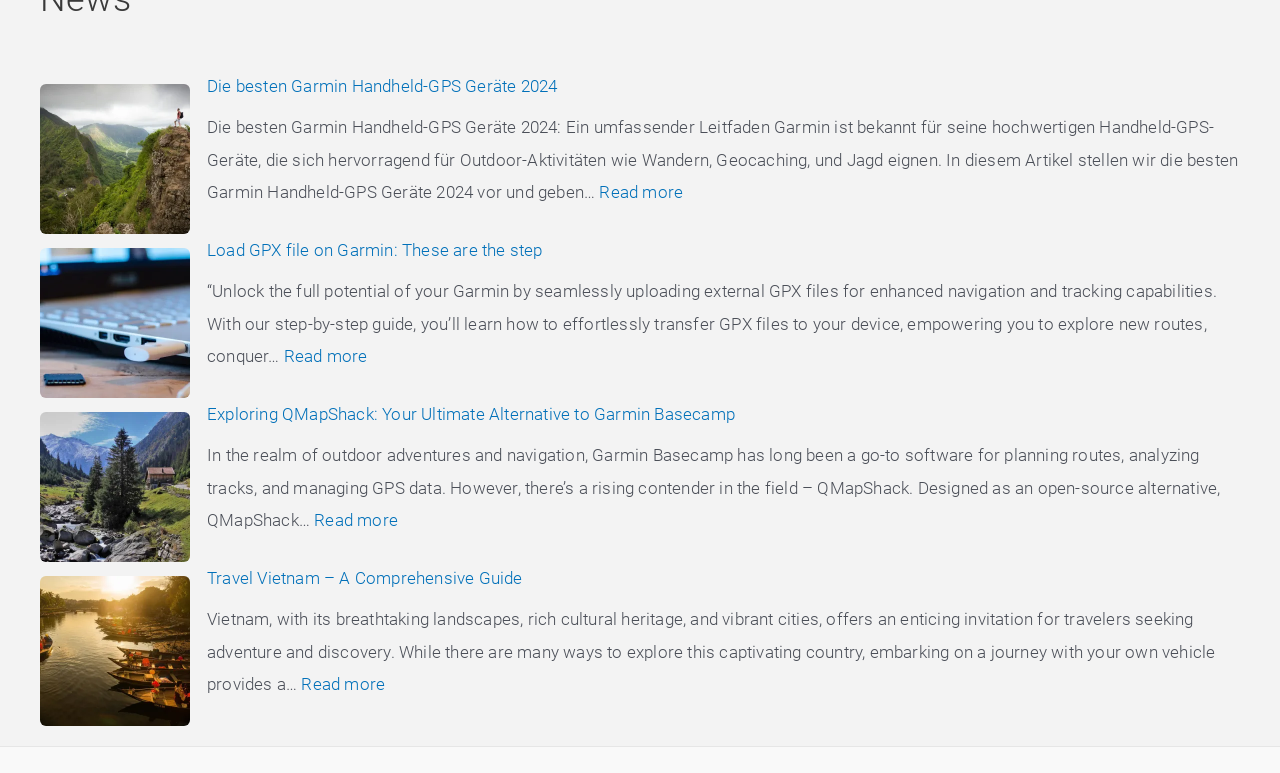Identify the bounding box coordinates of the region I need to click to complete this instruction: "Load the GPX file on Garmin".

[0.031, 0.321, 0.148, 0.515]